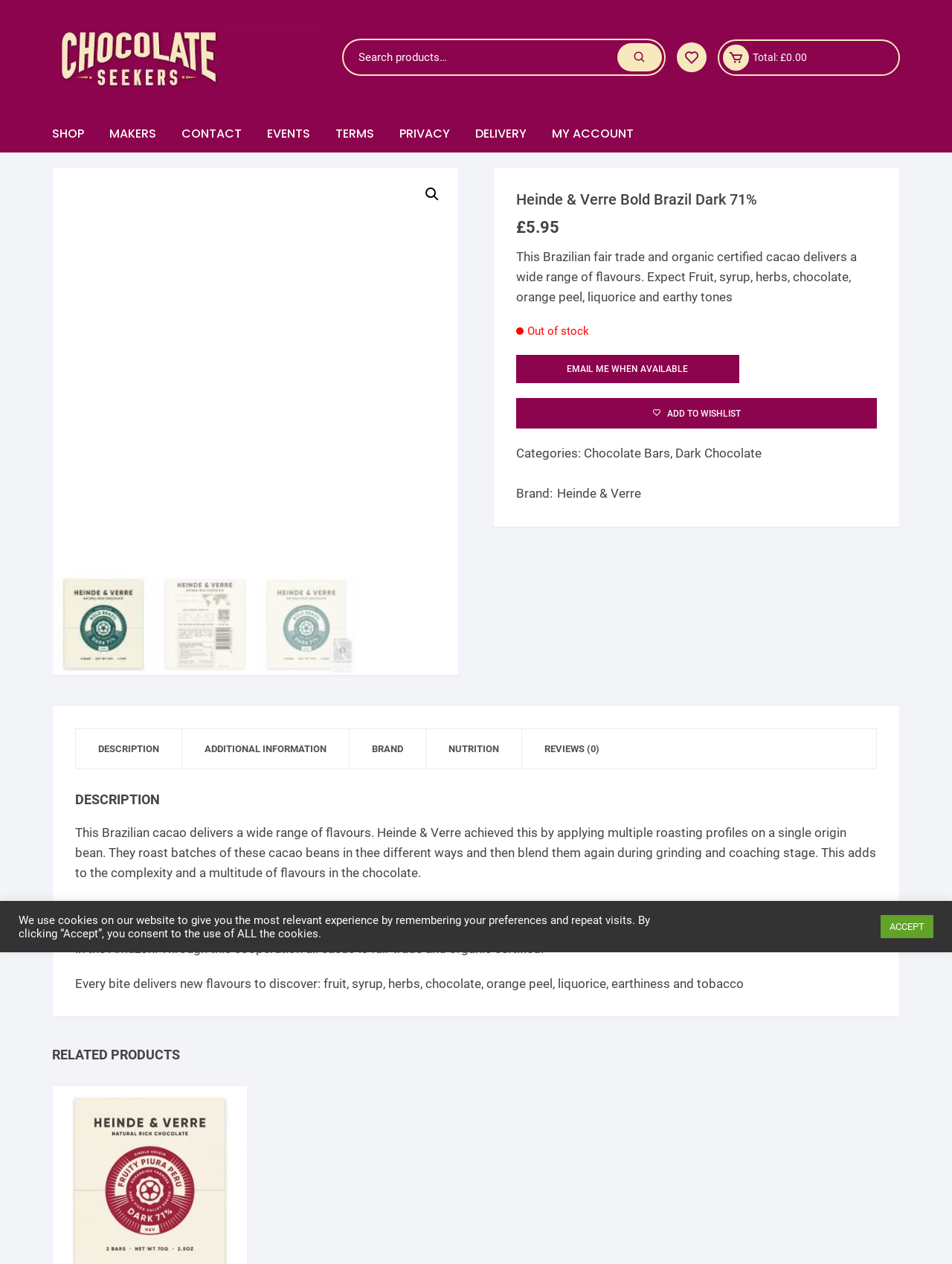Give a one-word or short phrase answer to this question: 
What is the price of the chocolate?

£5.95